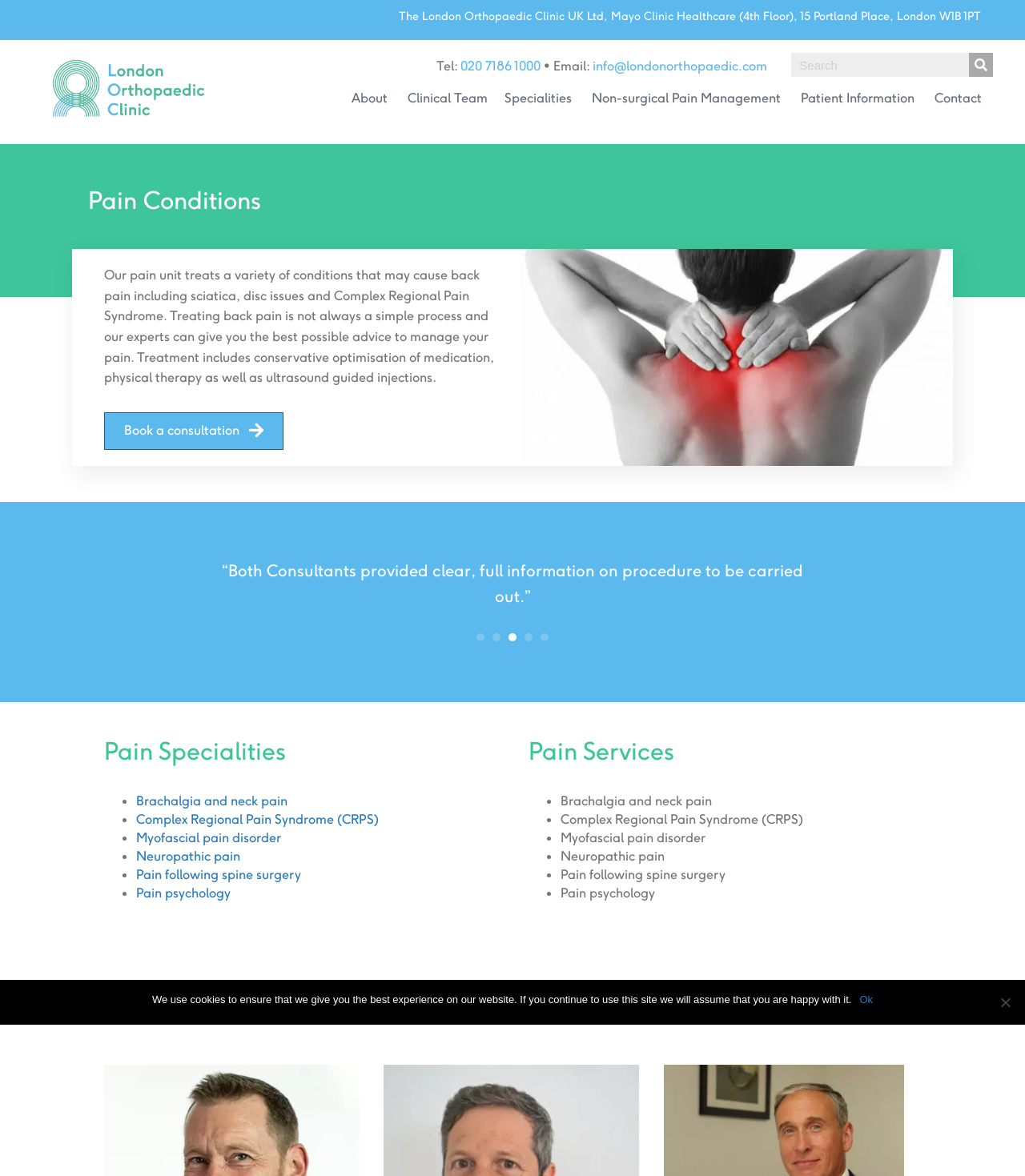Determine the coordinates of the bounding box that should be clicked to complete the instruction: "Click the link to learn about neuropathic pain". The coordinates should be represented by four float numbers between 0 and 1: [left, top, right, bottom].

[0.133, 0.721, 0.234, 0.735]